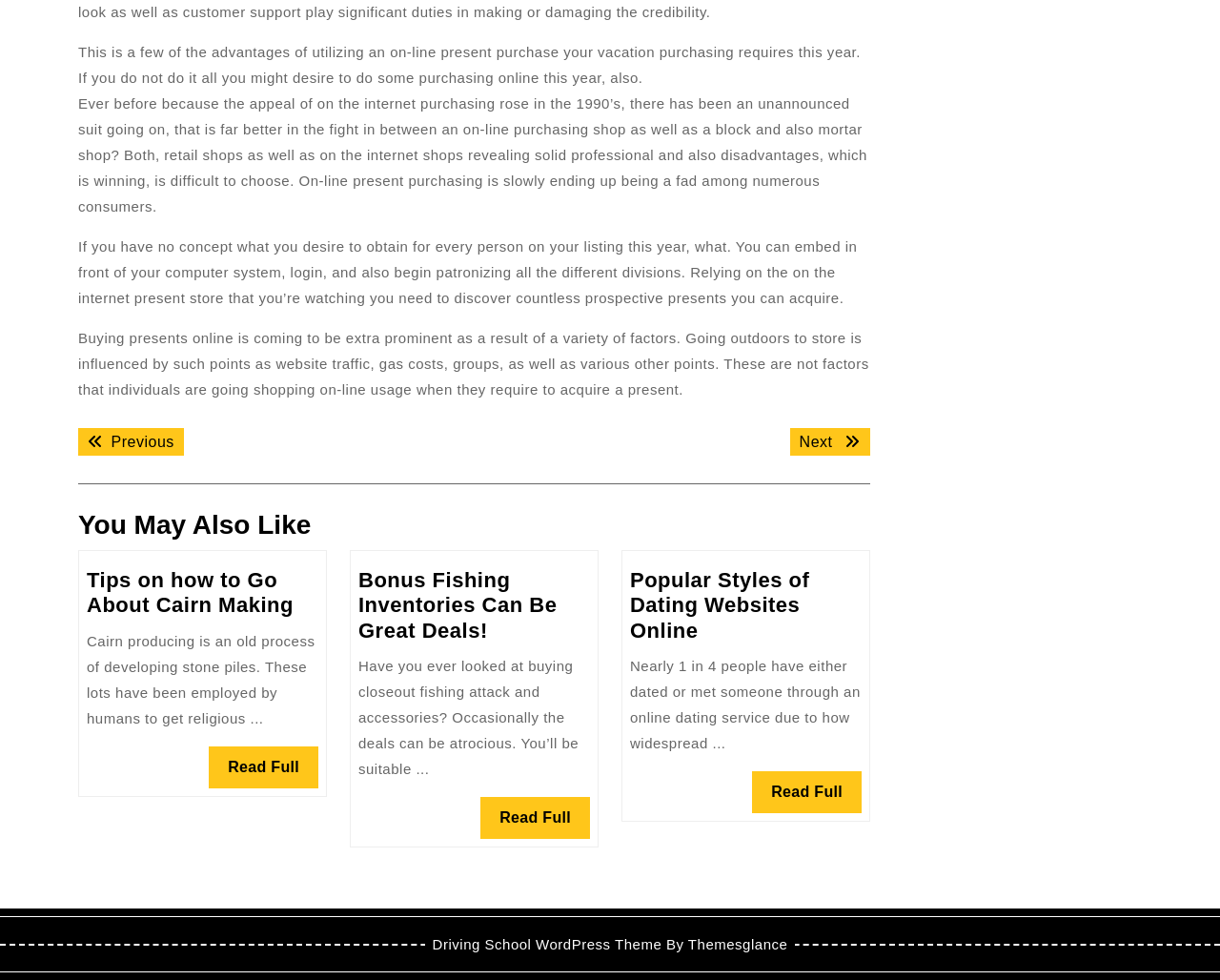Find the bounding box of the web element that fits this description: "Read FullRead Full".

[0.171, 0.762, 0.261, 0.804]